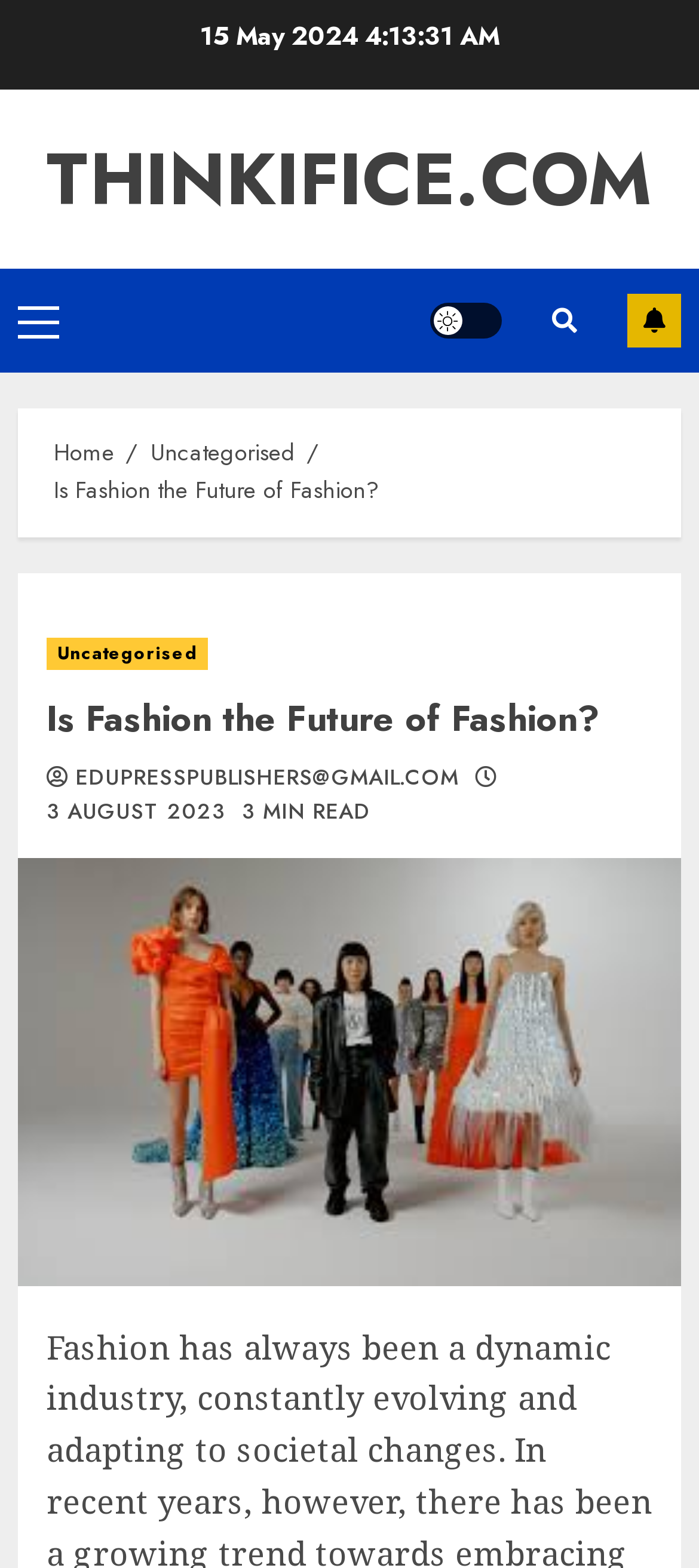Respond concisely with one word or phrase to the following query:
How many breadcrumbs are there?

3